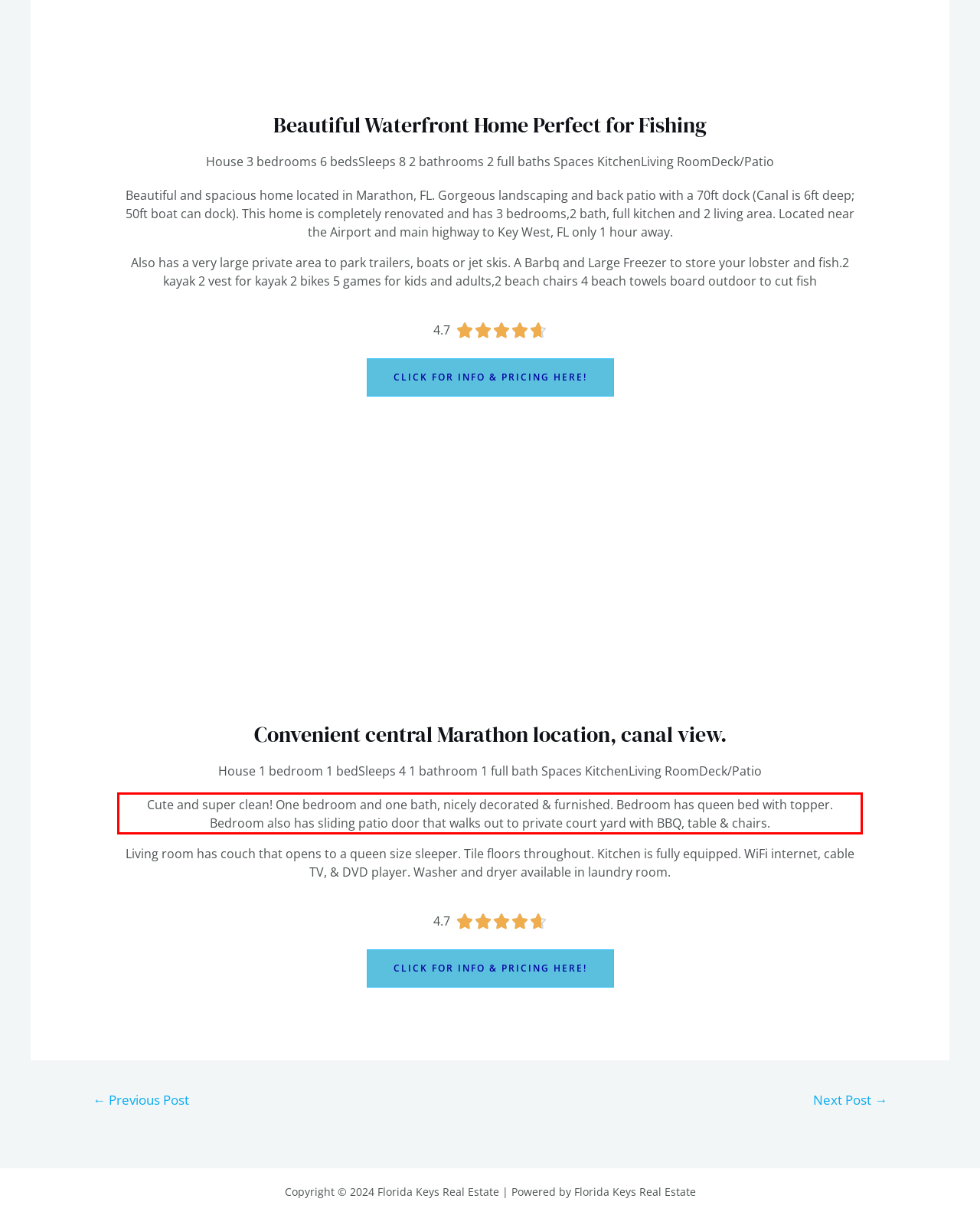Please use OCR to extract the text content from the red bounding box in the provided webpage screenshot.

Cute and super clean! One bedroom and one bath, nicely decorated & furnished. Bedroom has queen bed with topper. Bedroom also has sliding patio door that walks out to private court yard with BBQ, table & chairs.